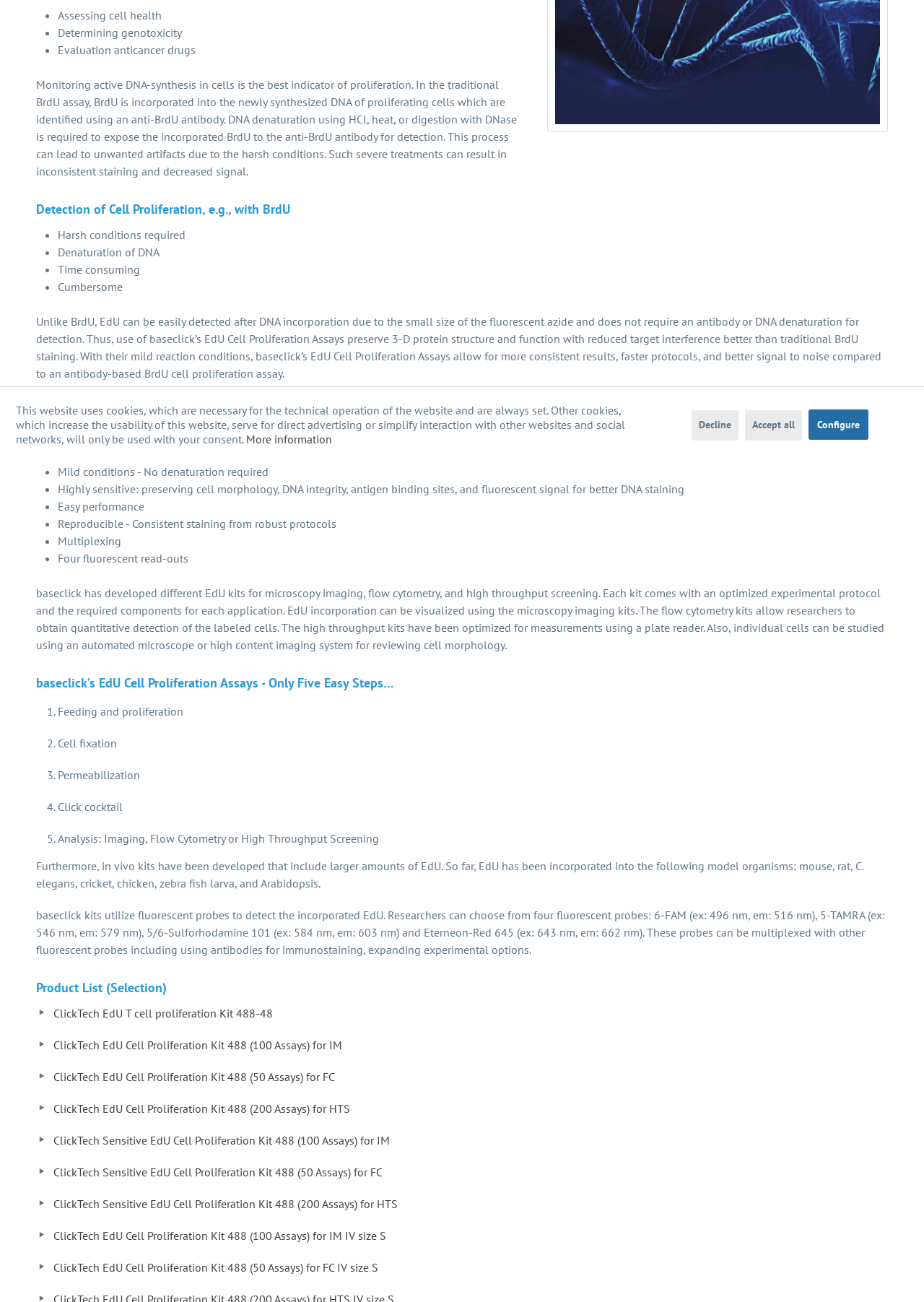Given the description of a UI element: "Configure", identify the bounding box coordinates of the matching element in the webpage screenshot.

[0.875, 0.314, 0.939, 0.338]